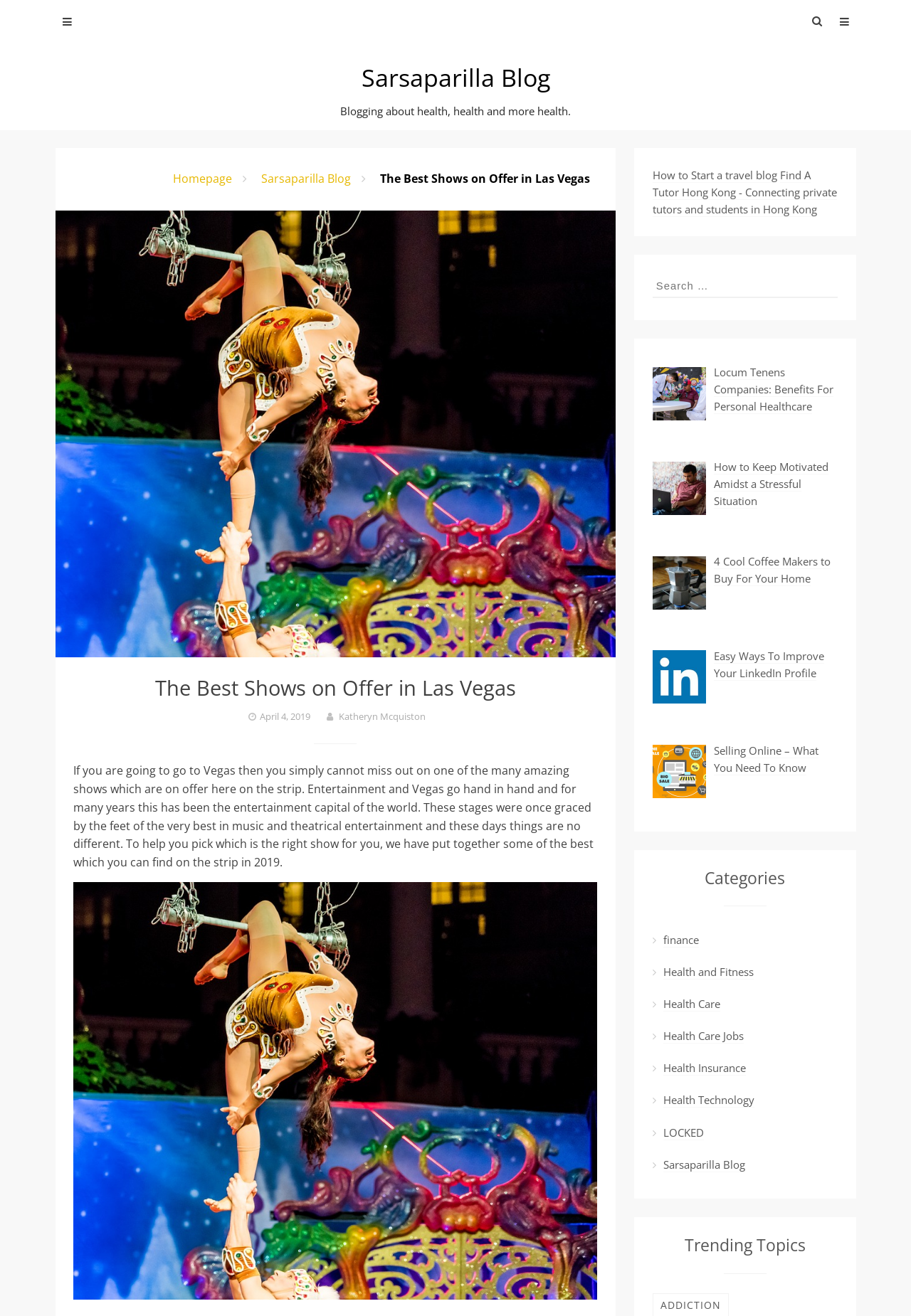Answer the question with a single word or phrase: 
What is the blog's main topic?

Health